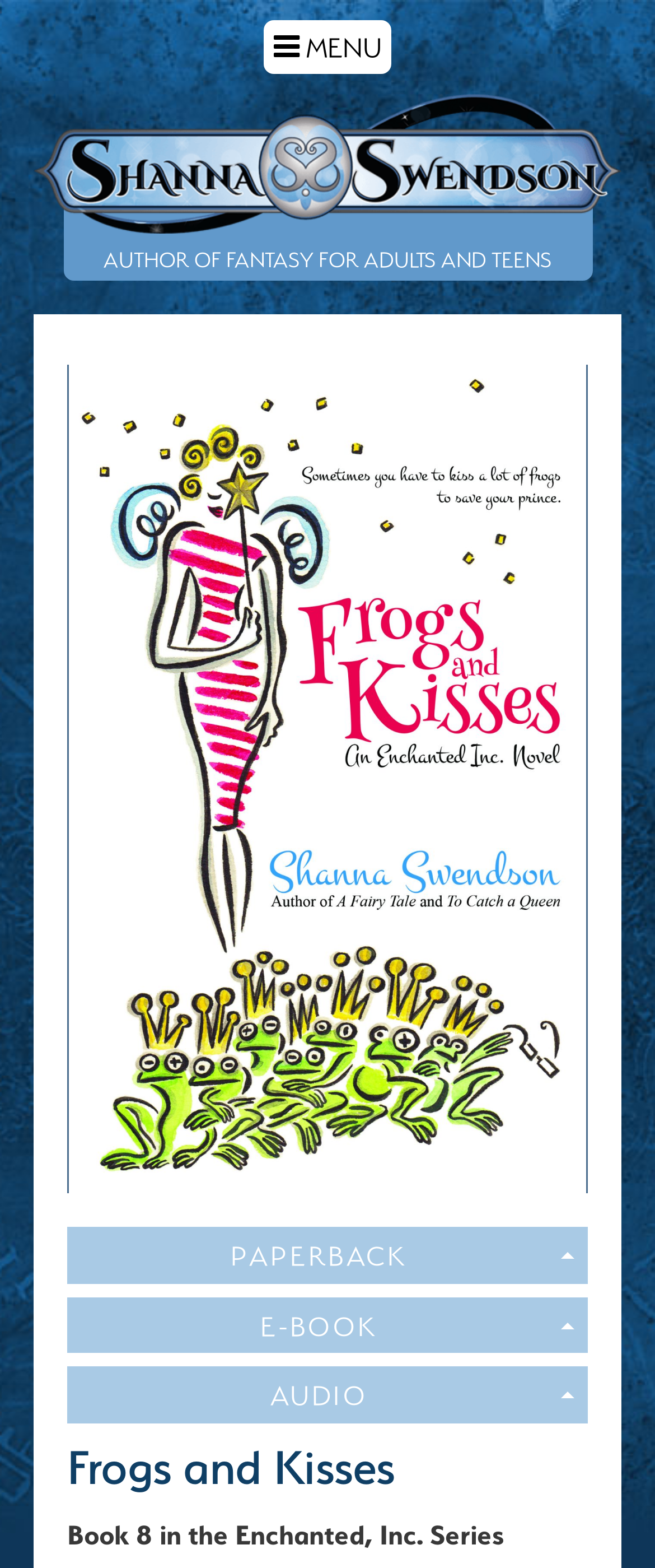How many formats are available for the book?
Using the information presented in the image, please offer a detailed response to the question.

The number of formats available for the book is obtained by counting the number of link elements 'PAPERBACK', 'E-BOOK', and 'AUDIO' which are children of the heading element 'Frogs and Kisses' and have bounding box coordinates of [0.103, 0.782, 0.897, 0.818], [0.103, 0.827, 0.897, 0.863], and [0.103, 0.872, 0.897, 0.908] respectively.